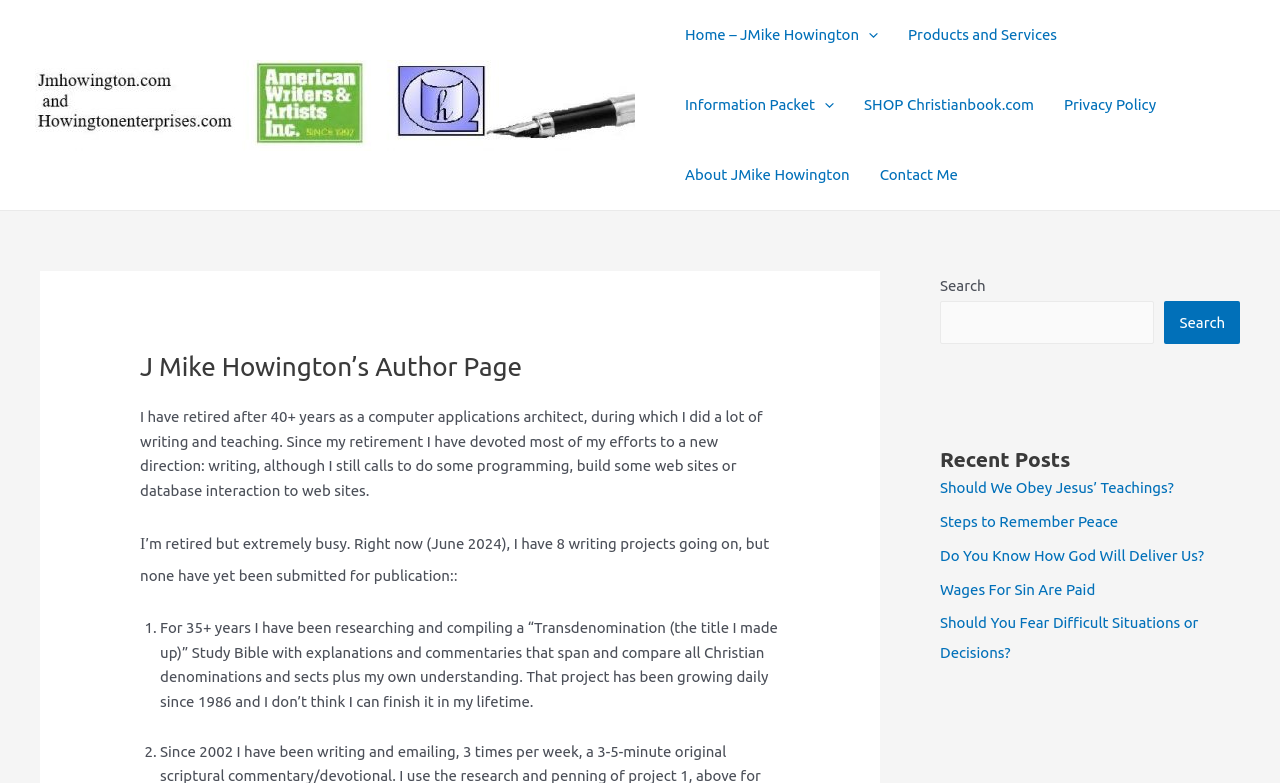Please determine the main heading text of this webpage.

J Mike Howington’s Author Page